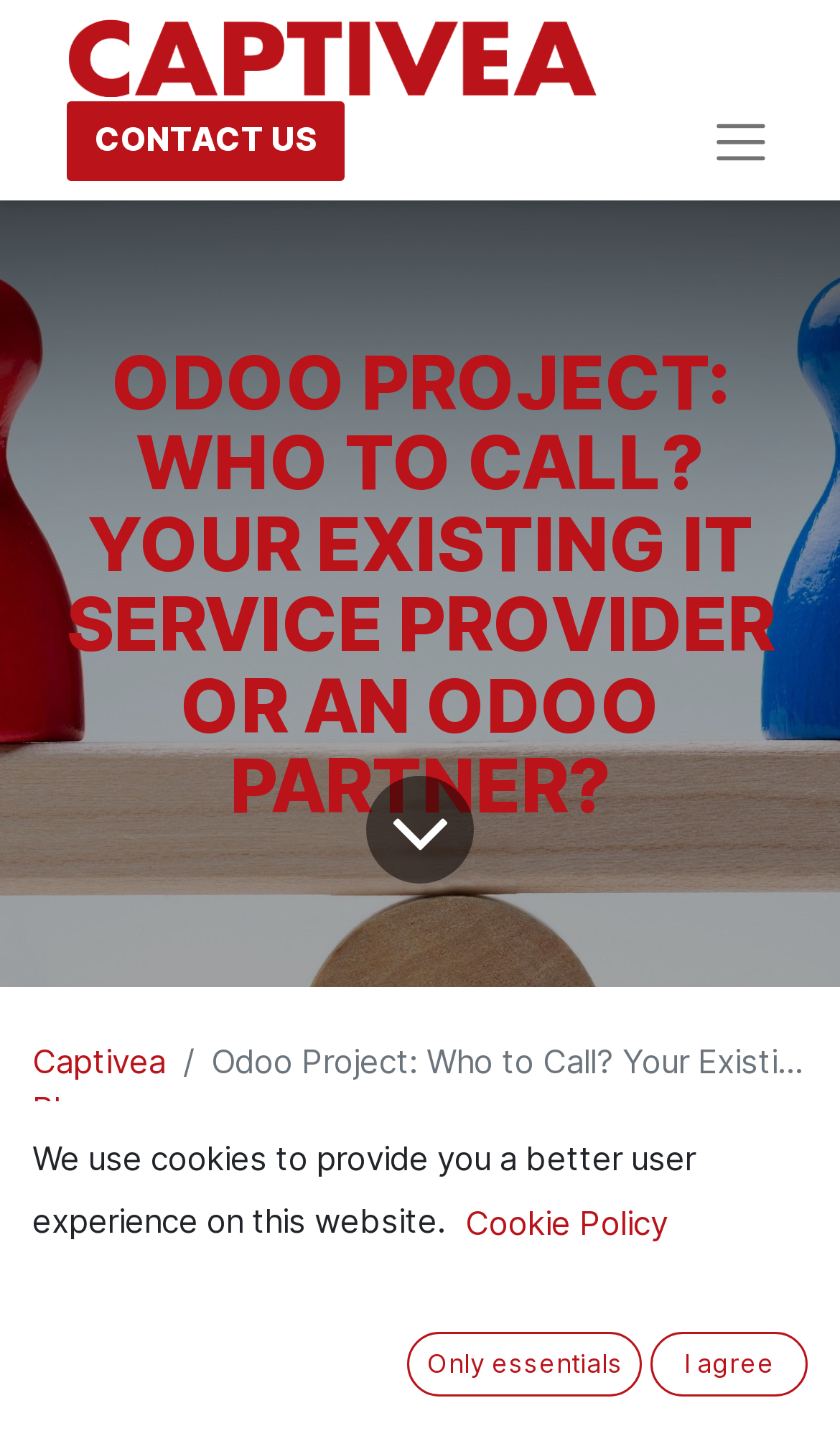Please predict the bounding box coordinates of the element's region where a click is necessary to complete the following instruction: "Search for something". The coordinates should be represented by four float numbers between 0 and 1, i.e., [left, top, right, bottom].

None